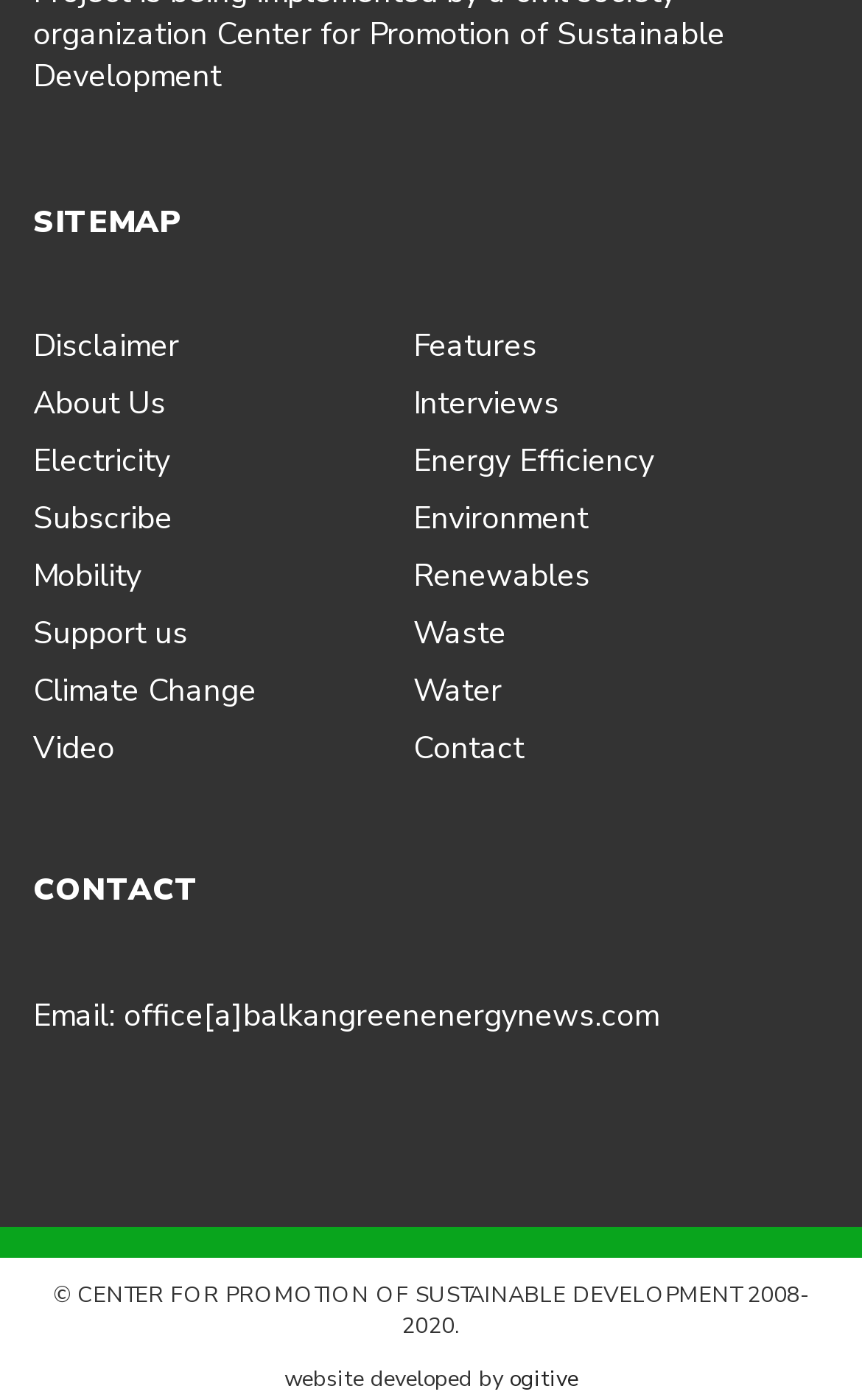Find the bounding box coordinates of the element you need to click on to perform this action: 'Click on Disclaimer'. The coordinates should be represented by four float values between 0 and 1, in the format [left, top, right, bottom].

[0.038, 0.231, 0.208, 0.261]